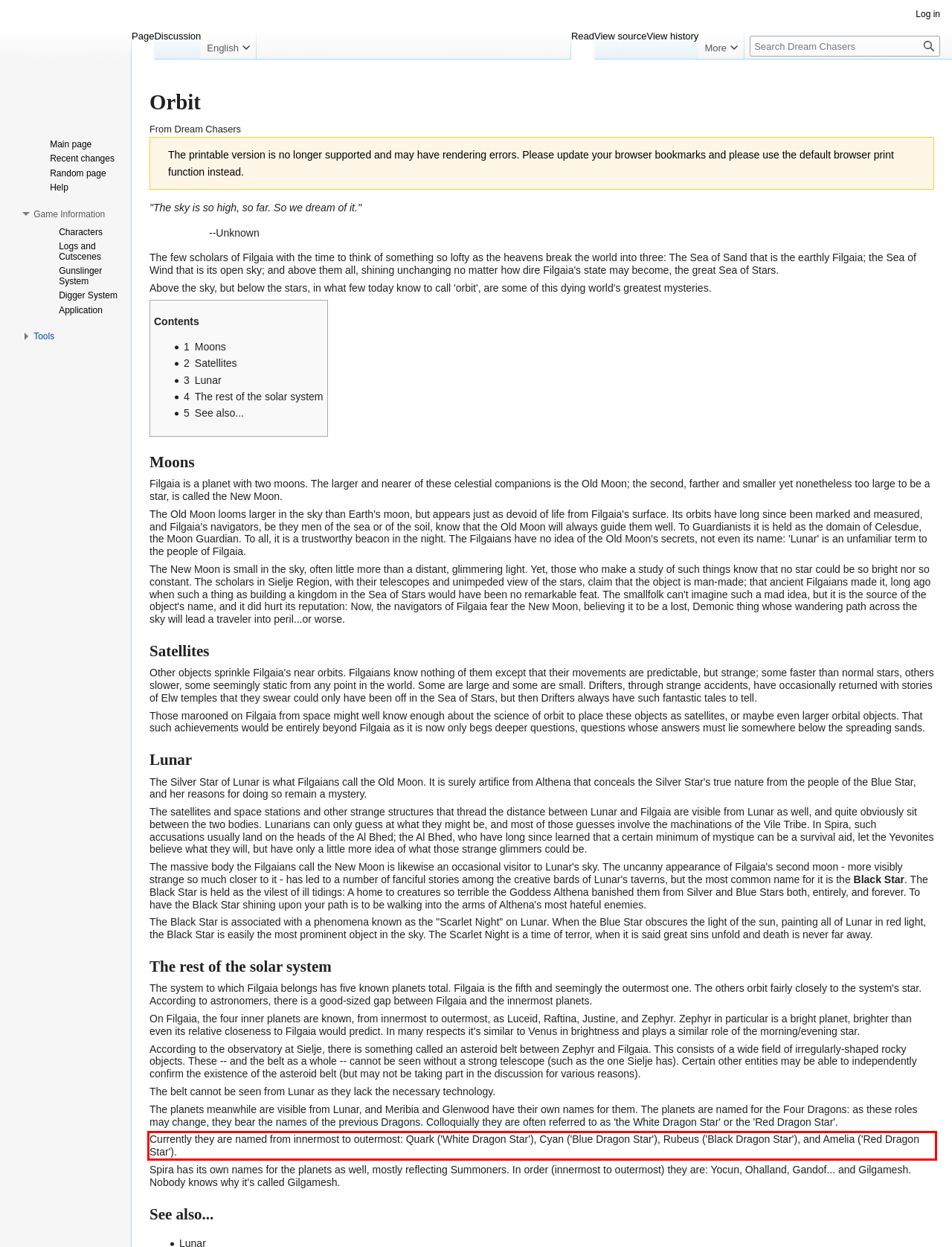Please look at the screenshot provided and find the red bounding box. Extract the text content contained within this bounding box.

Currently they are named from innermost to outermost: Quark ('White Dragon Star'), Cyan ('Blue Dragon Star'), Rubeus ('Black Dragon Star'), and Amelia ('Red Dragon Star').